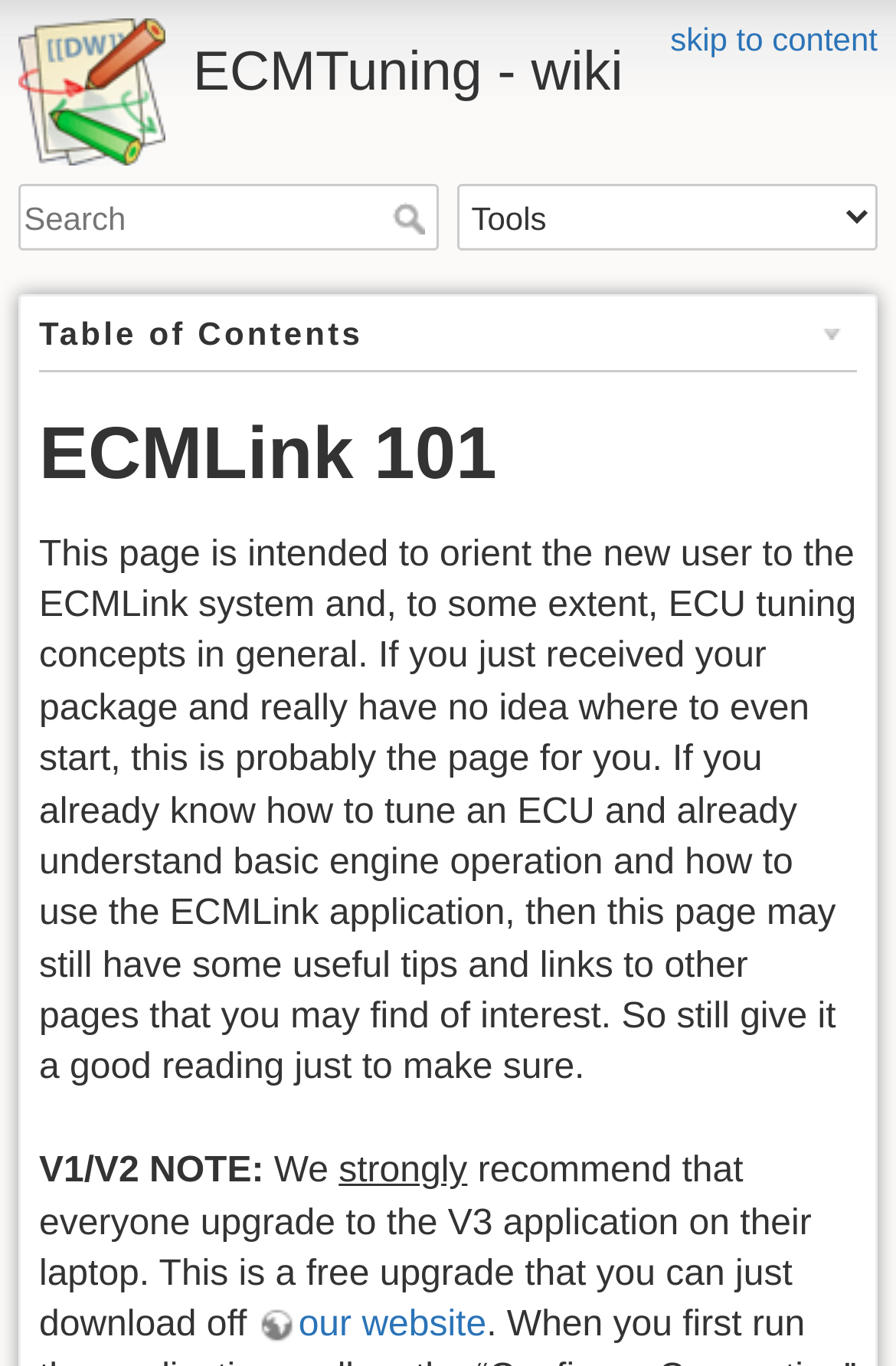Can you identify and provide the main heading of the webpage?

ECMTuning - wiki